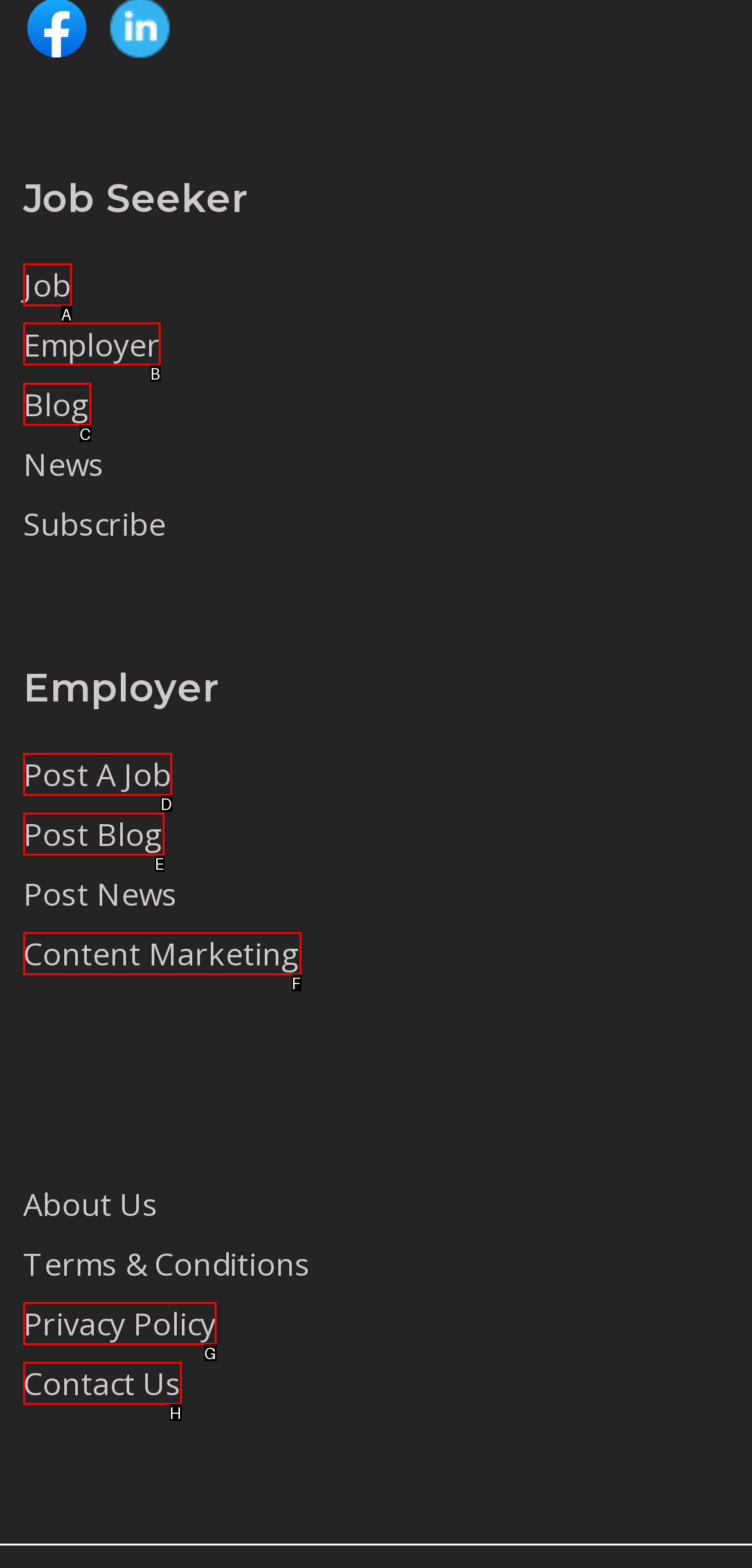Which HTML element should be clicked to fulfill the following task: View Employer page?
Reply with the letter of the appropriate option from the choices given.

B